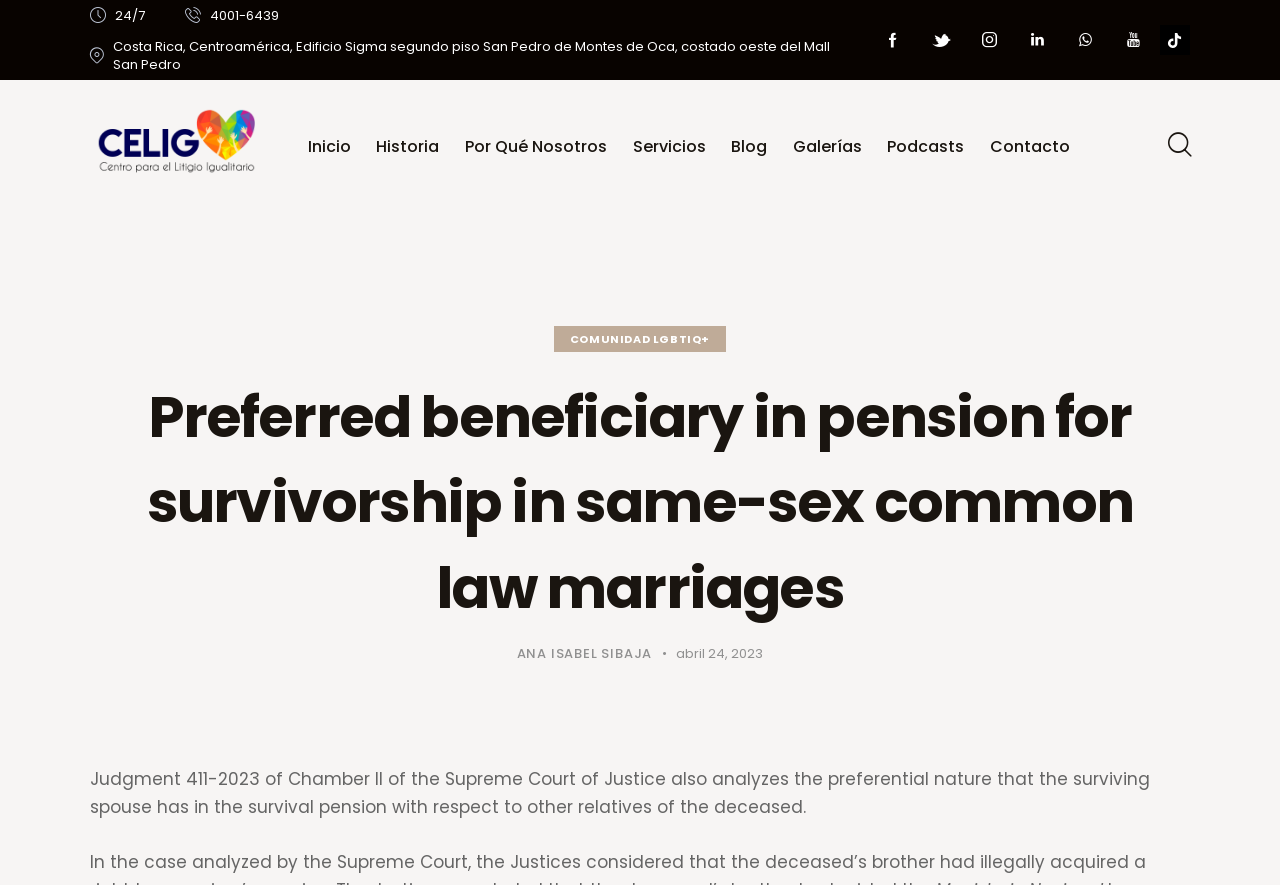Where is the law firm located?
Your answer should be a single word or phrase derived from the screenshot.

Costa Rica